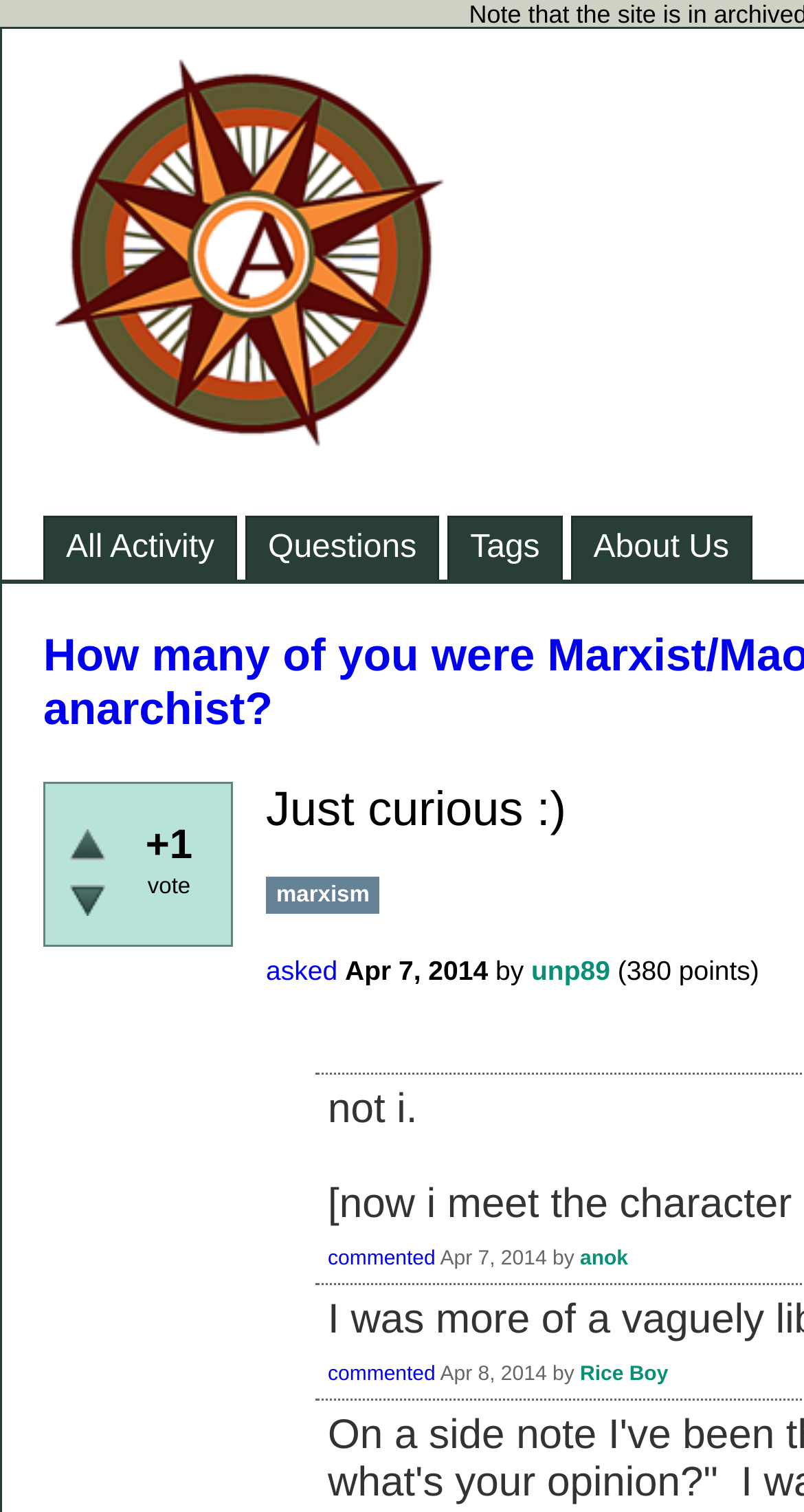Provide the bounding box coordinates of the HTML element described by the text: "All Activity".

[0.056, 0.342, 0.292, 0.383]